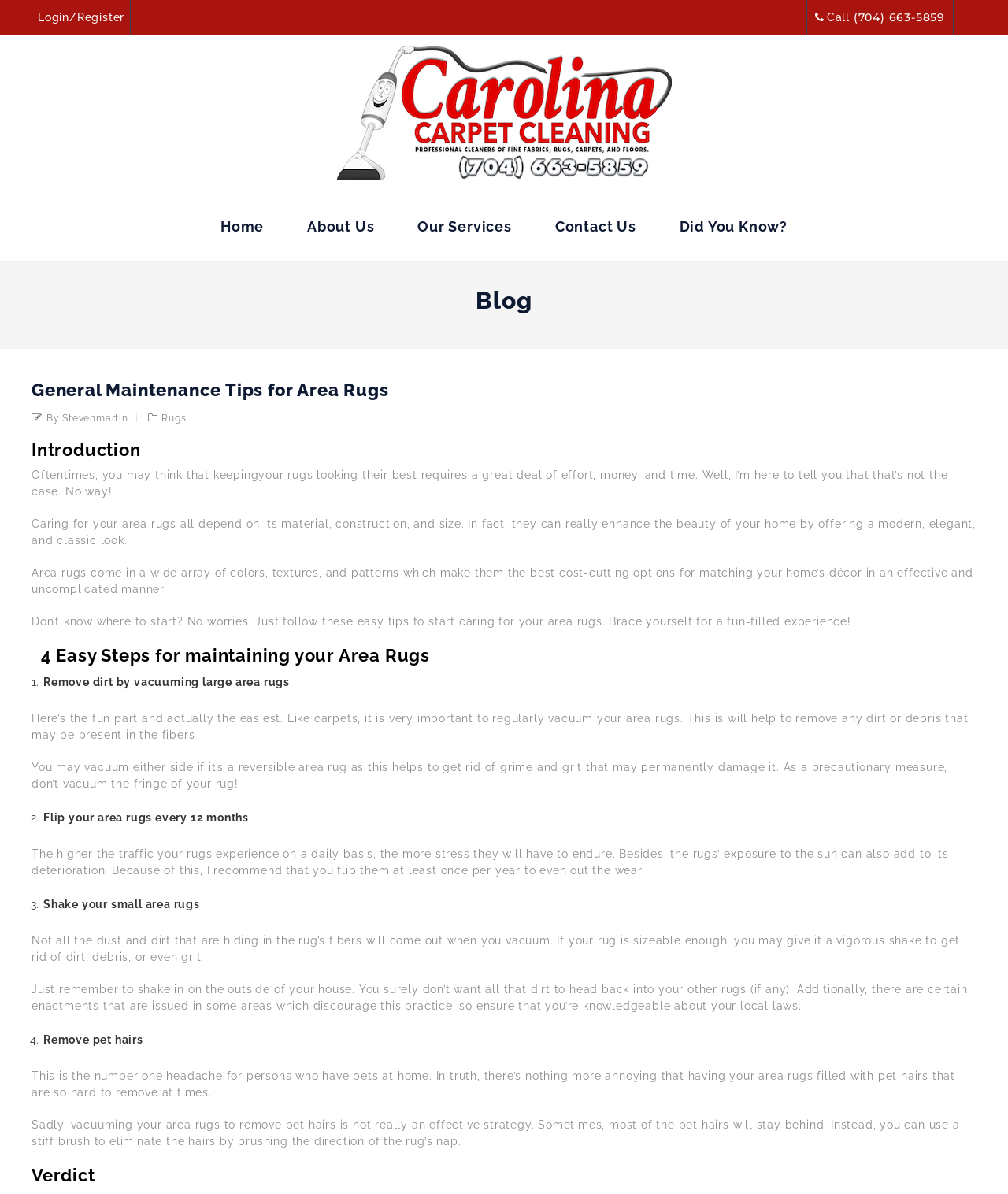Could you determine the bounding box coordinates of the clickable element to complete the instruction: "Go to Home"? Provide the coordinates as four float numbers between 0 and 1, i.e., [left, top, right, bottom].

[0.219, 0.182, 0.262, 0.198]